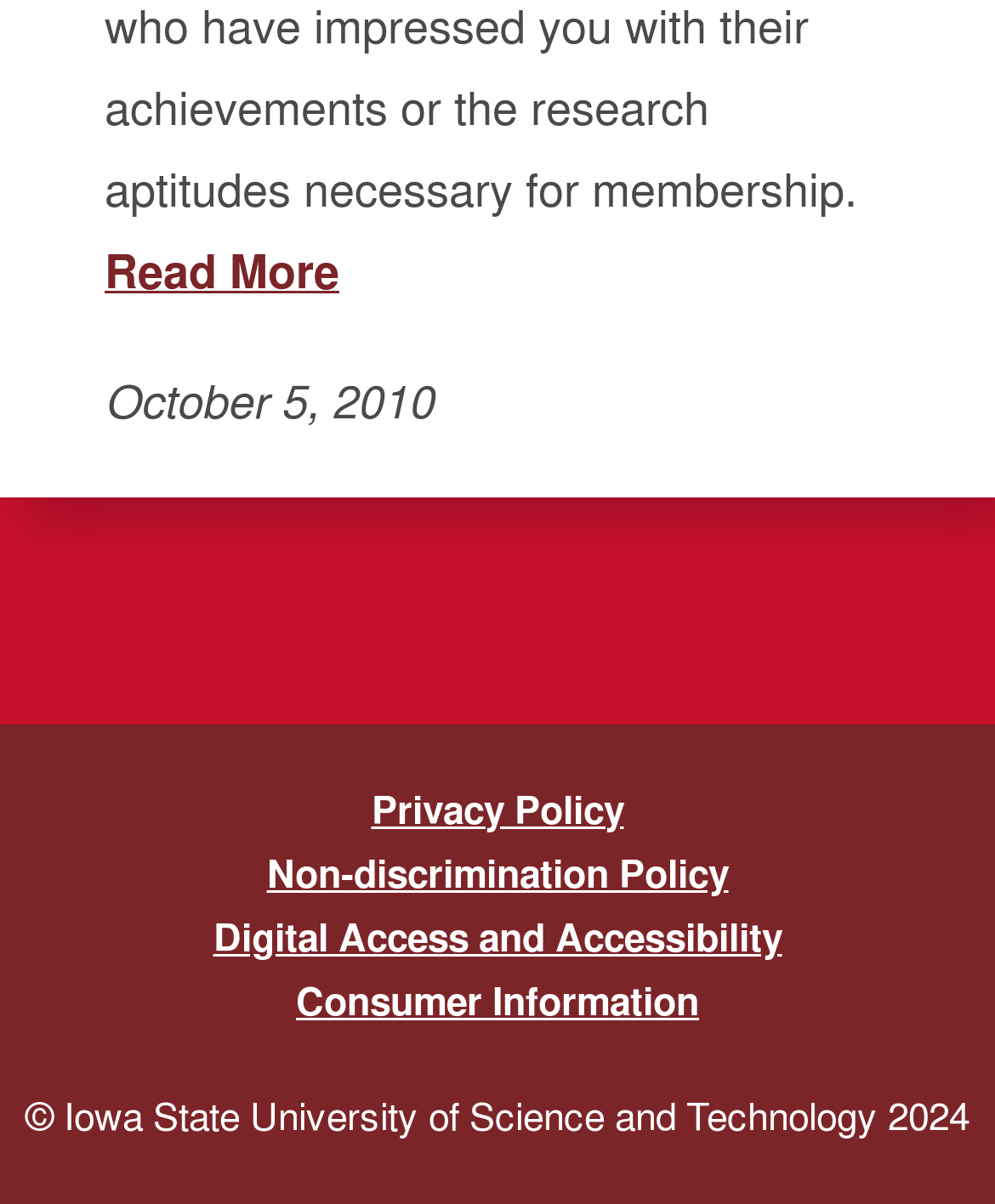What is the name of the university mentioned on the webpage?
Please give a detailed and elaborate explanation in response to the question.

The name 'Iowa State University of Science and Technology' is mentioned on the webpage, which can be found in the link element with bounding box coordinates [0.092, 0.49, 0.908, 0.601]. This link also contains an image with the same name.